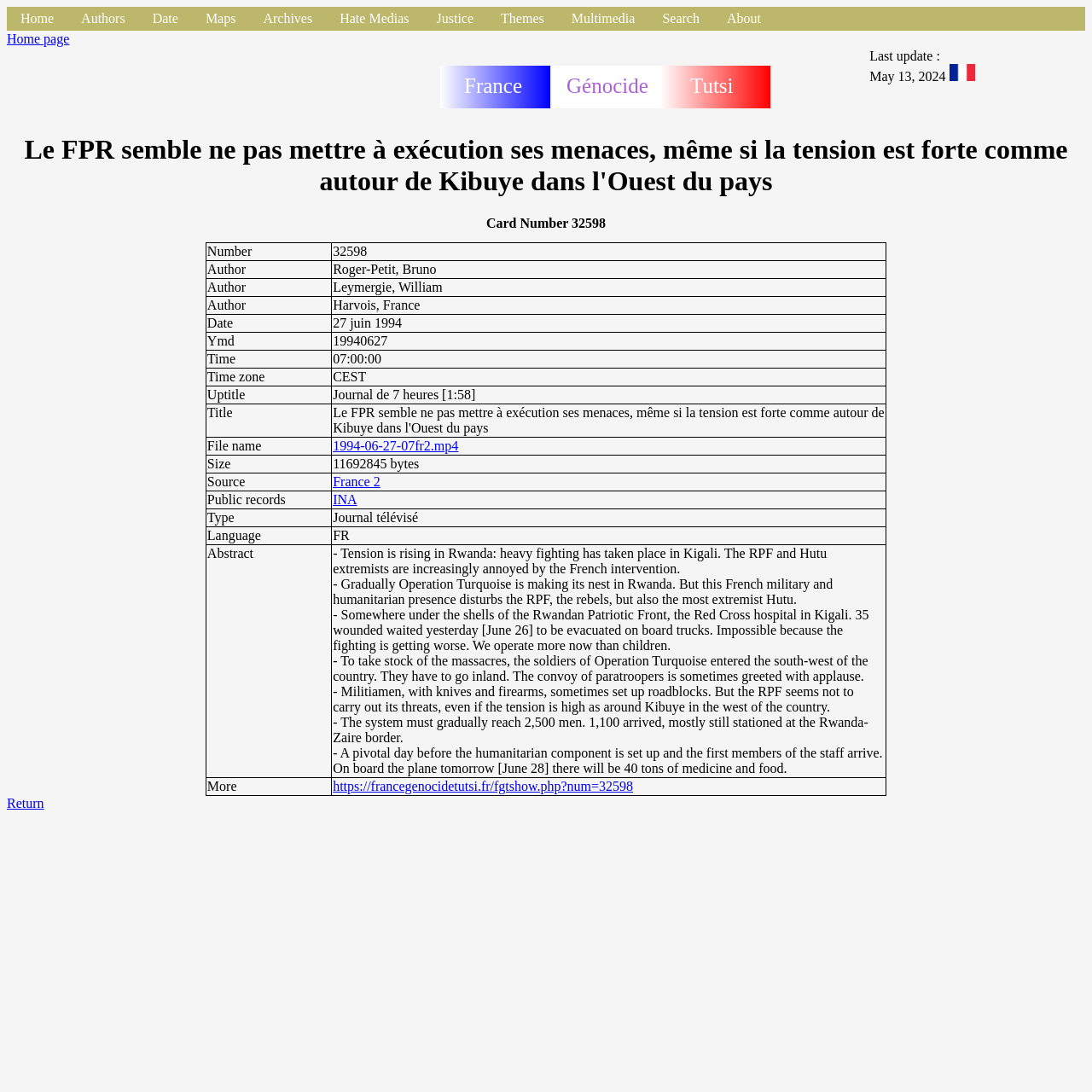Identify the bounding box coordinates for the UI element described as follows: parent_node: Last update :. Use the format (top-left x, top-left y, bottom-right x, bottom-right y) and ensure all values are floating point numbers between 0 and 1.

[0.869, 0.063, 0.893, 0.077]